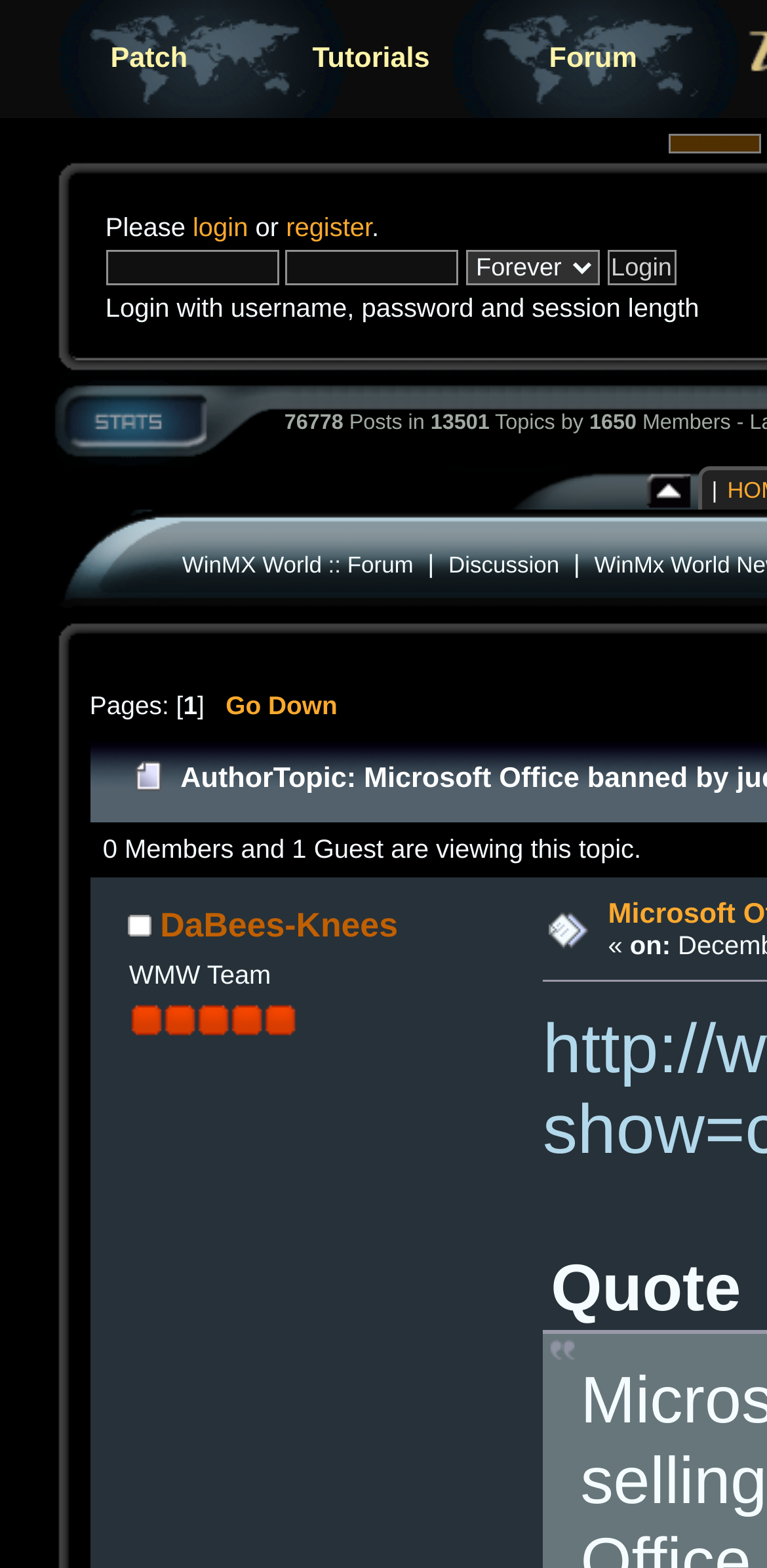Predict the bounding box coordinates of the area that should be clicked to accomplish the following instruction: "Click the 'Forum' link". The bounding box coordinates should consist of four float numbers between 0 and 1, i.e., [left, top, right, bottom].

[0.634, 0.003, 0.912, 0.073]